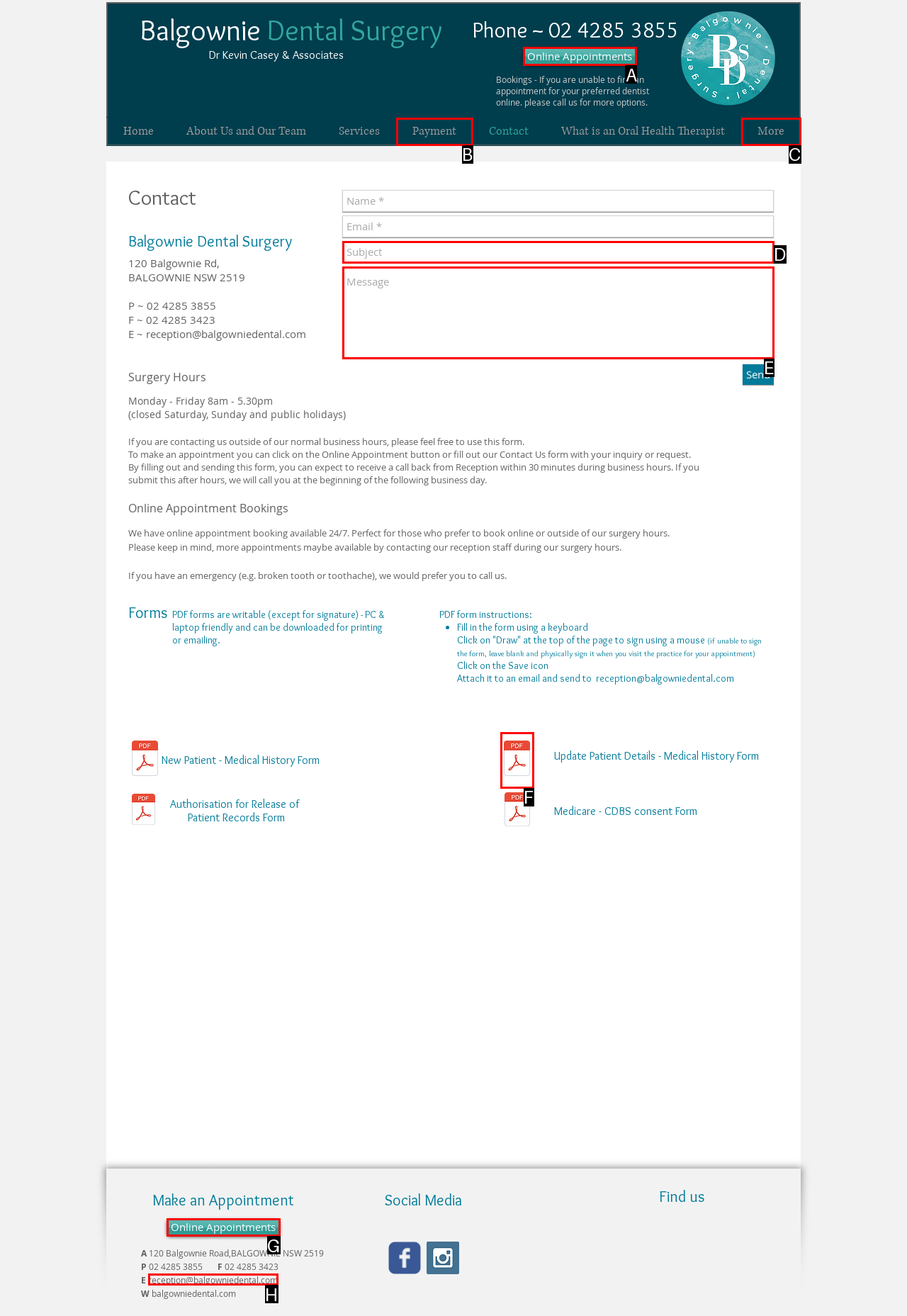Identify the HTML element to click to execute this task: Click on Online Appointments Respond with the letter corresponding to the proper option.

A